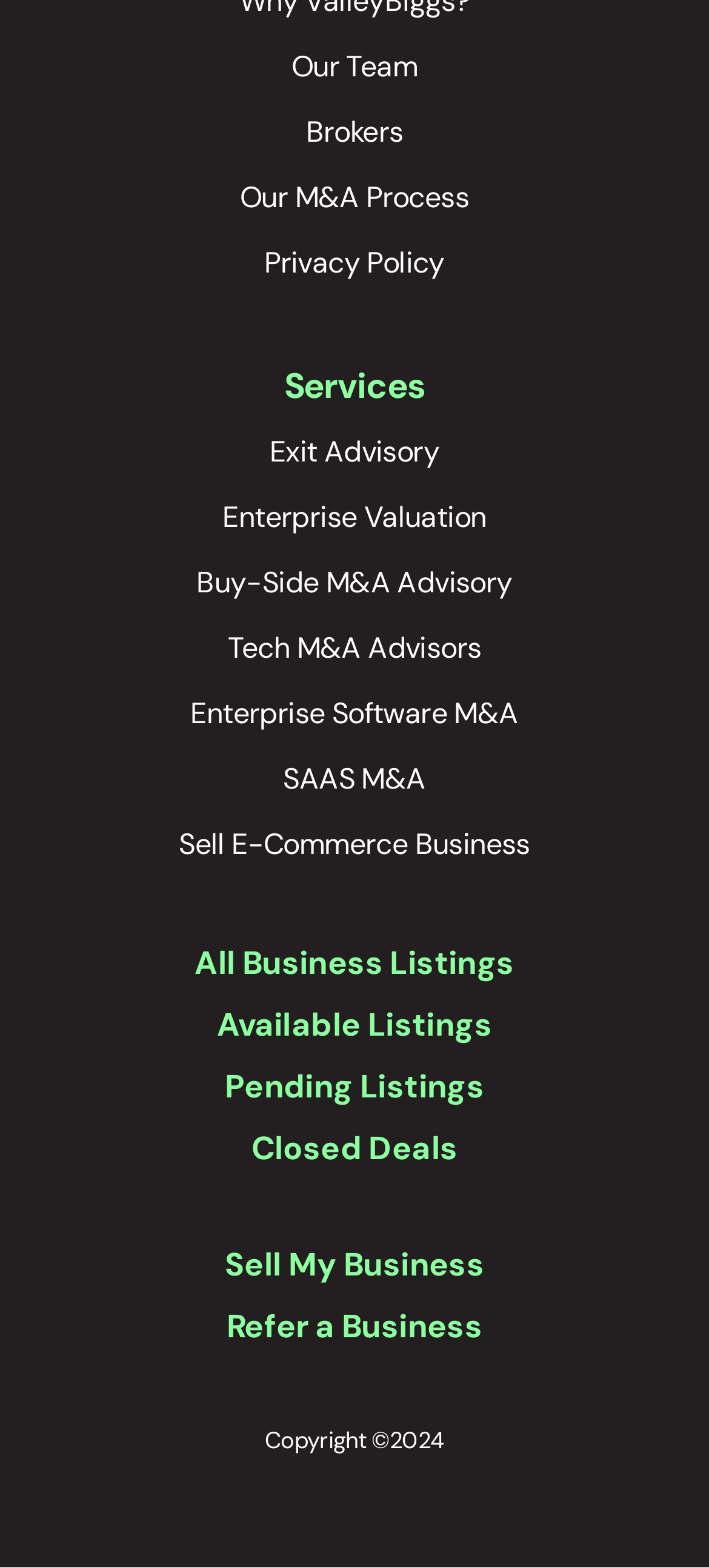What is the topmost link on the webpage?
Please provide a single word or phrase as your answer based on the image.

Our Team